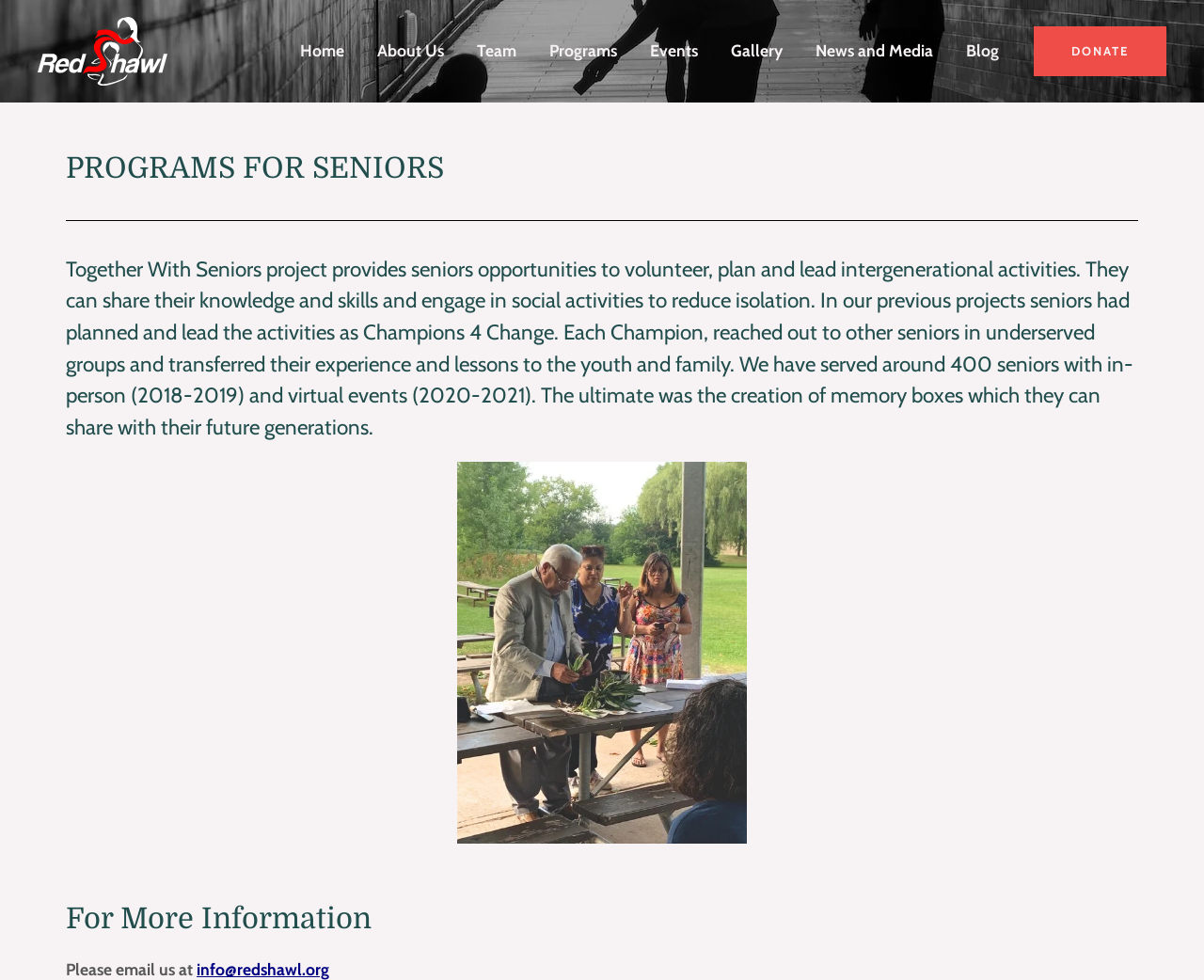Find the bounding box coordinates of the element to click in order to complete the given instruction: "explore the programs."

[0.442, 0.019, 0.526, 0.086]